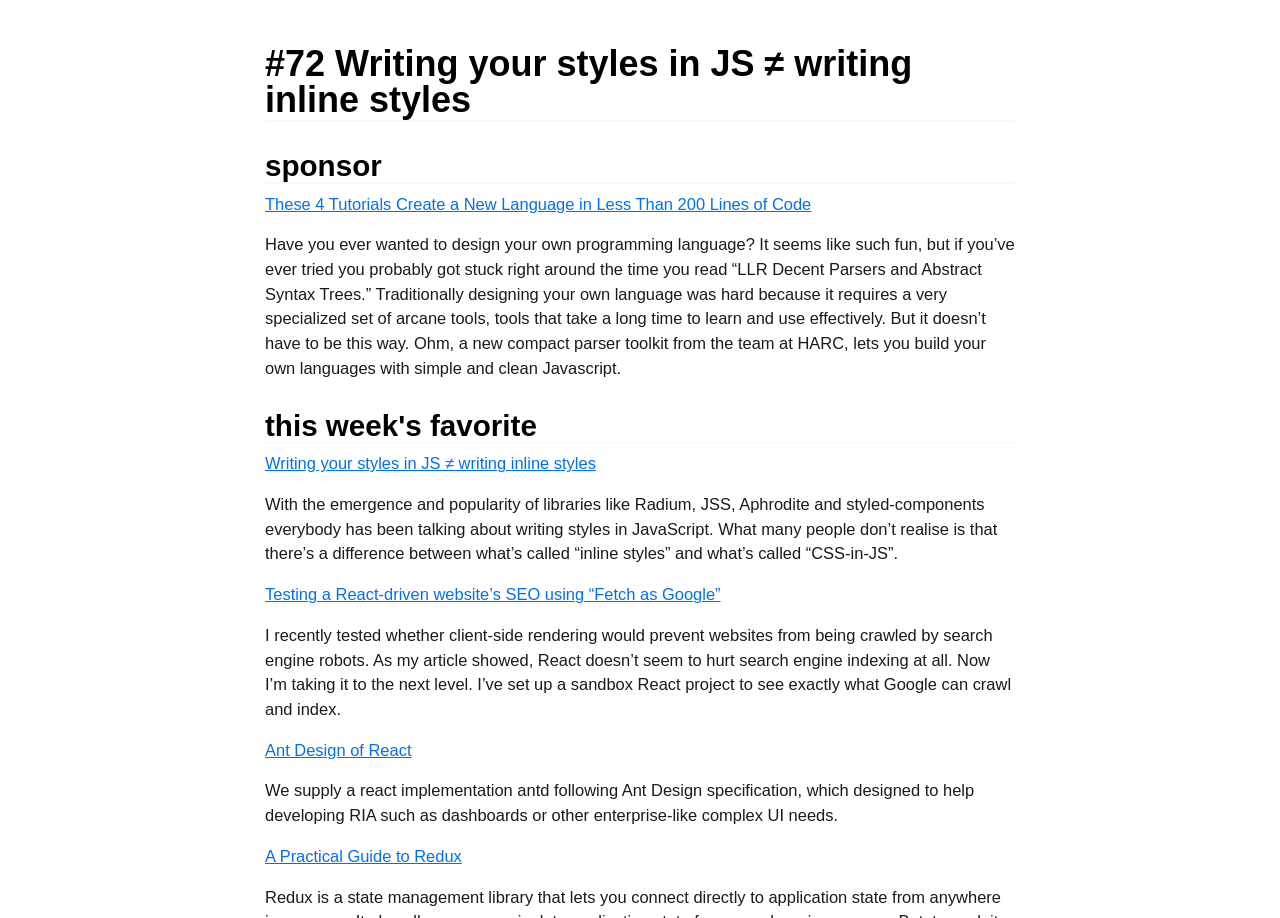What is Ant Design of React?
From the details in the image, provide a complete and detailed answer to the question.

Ant Design of React is a React implementation of the Ant Design specification, which is designed for developing complex UI needs such as dashboards, as stated in the text 'We supply a react implementation antd following Ant Design specification, which designed to help developing RIA such as dashboards or other enterprise-like complex UI needs'.